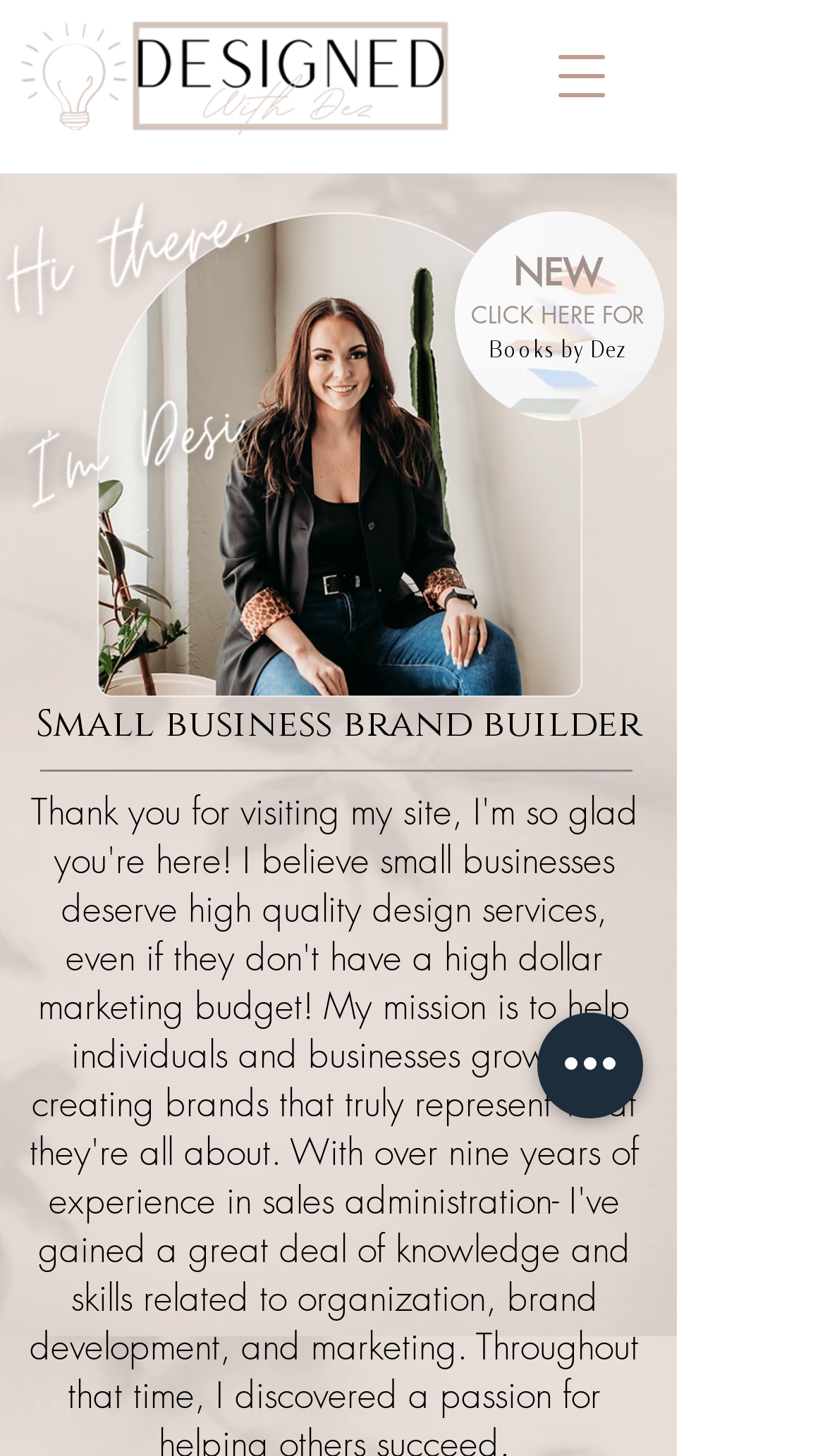What is the purpose of the 'Quick actions' button? Examine the screenshot and reply using just one word or a brief phrase.

Unknown